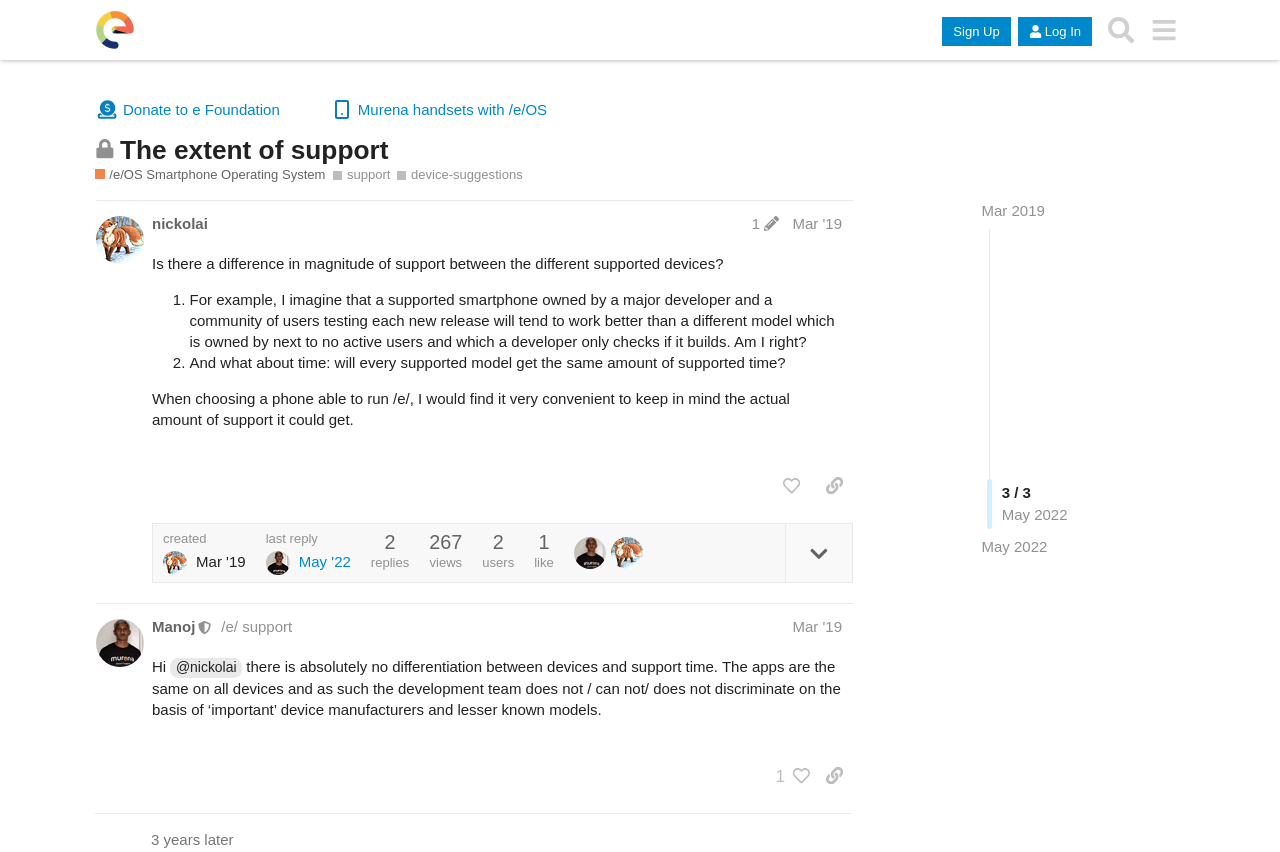Describe all the key features and sections of the webpage thoroughly.

This webpage appears to be a forum discussion page, specifically a topic page within the /e/OS community. At the top, there is a header section with links to the /e/OS community, a sign-up button, a log-in button, a search button, and a menu button. Below this, there is a heading that indicates the topic is closed and no longer accepts new replies.

The main content of the page is divided into two posts, each with its own region. The first post, labeled as "post #1 by @nickolai", contains a heading with the user's name and post edit history. The post itself is a question about the difference in magnitude of support between different supported devices and how it affects the user experience. The post also asks about the time frame of support for each device. There are several paragraphs of text, with some sentences marked as list items.

Below the post, there are buttons to like the post, copy a link to the post, and a timestamp indicating when the post was created. There is also information about the number of replies, views, and users who have interacted with the post.

The second post, labeled as "post #2 by @Manoj", is a response to the first post. It contains a heading with the user's name and a moderator badge. The post explains that there is no differentiation between devices and support time, and that the development team does not discriminate based on device manufacturers. This post also has buttons to like the post, copy a link to the post, and a timestamp indicating when the post was created.

At the very bottom of the page, there is a static text that says "3 years later", which likely indicates the time elapsed since the topic was created.